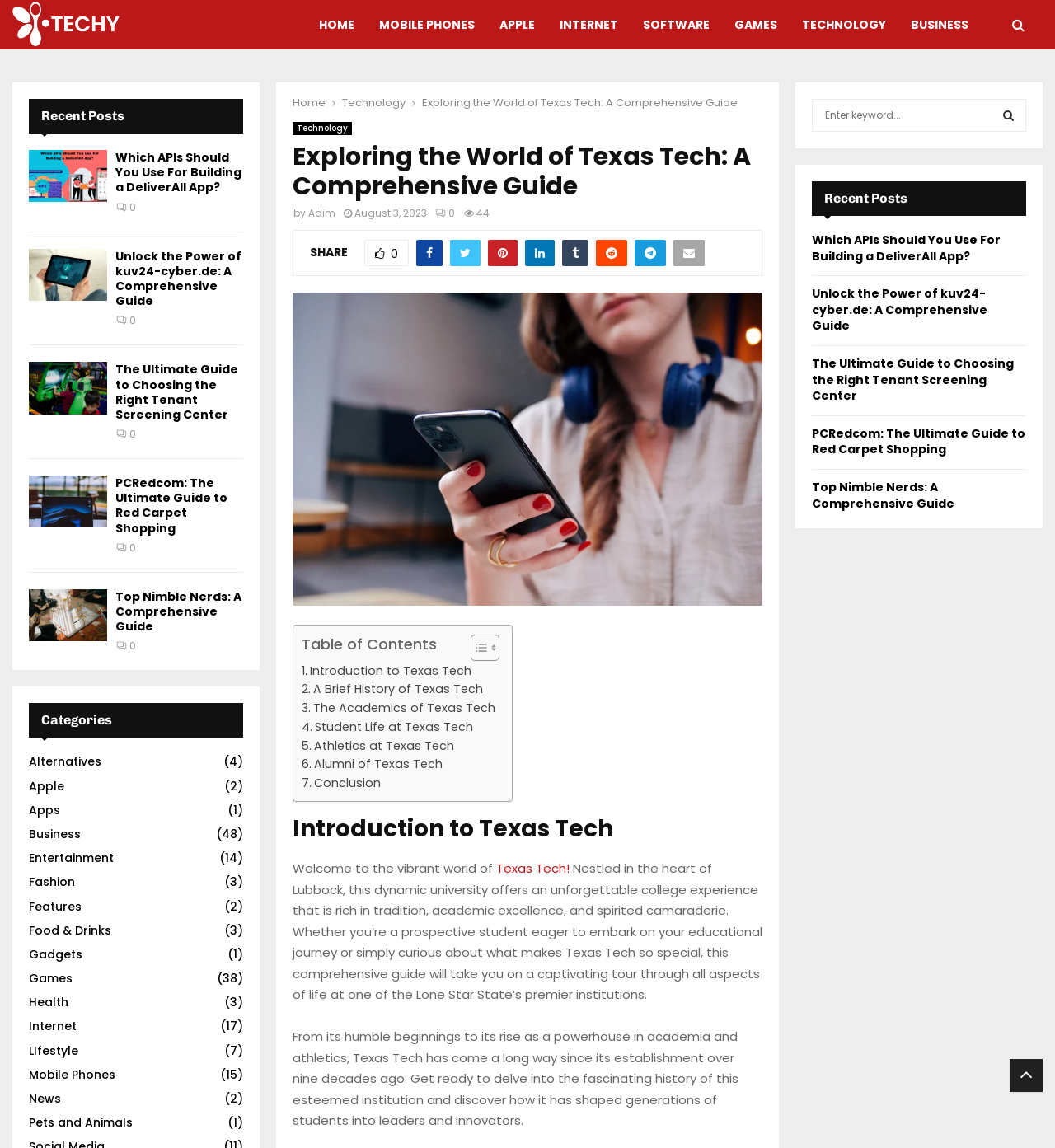Please determine and provide the text content of the webpage's heading.

Exploring the World of Texas Tech: A Comprehensive Guide